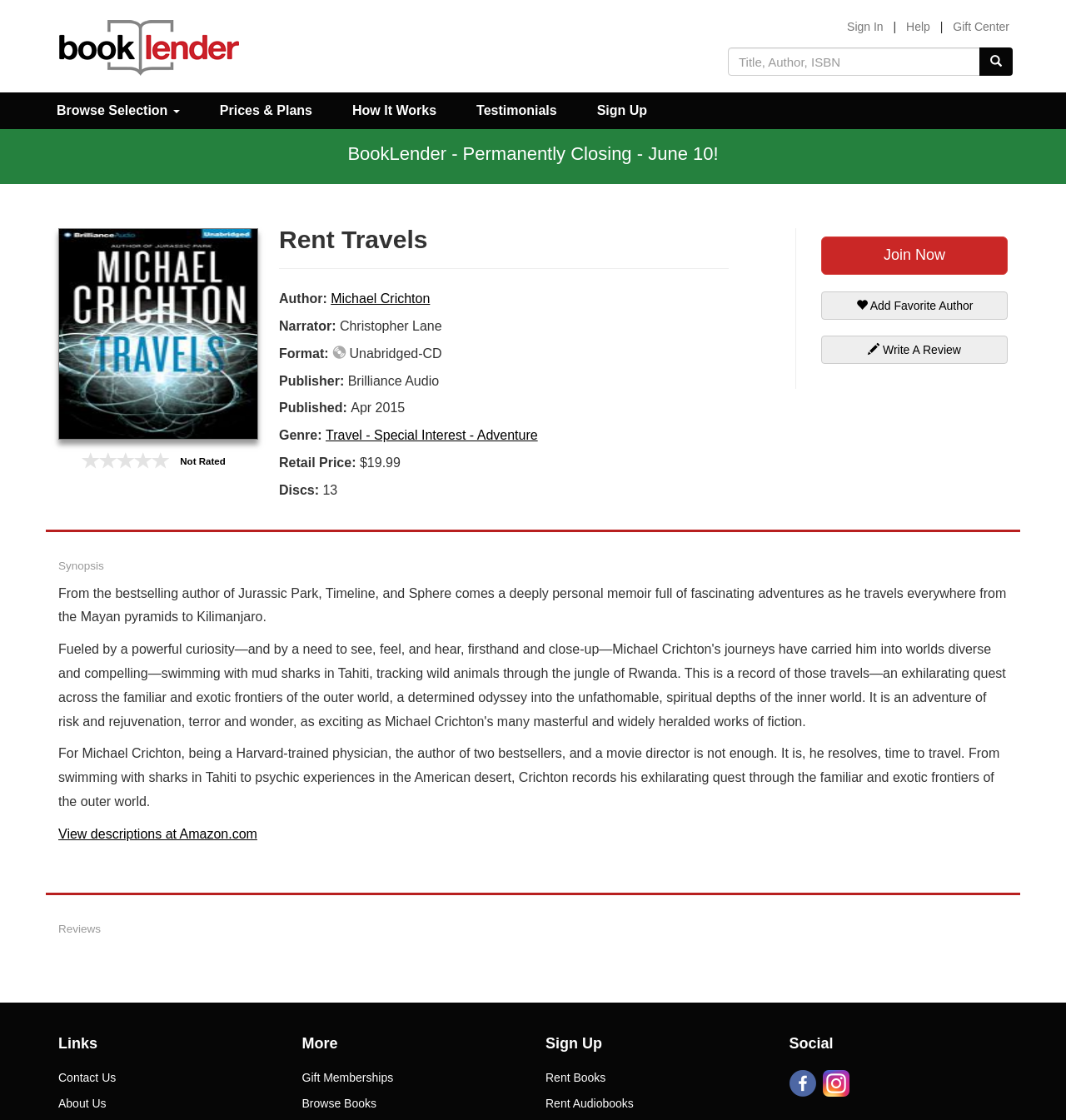Give a detailed account of the webpage.

This webpage is about renting a book, specifically "Travels" by Michael Crichton, in paperback format. At the top left corner, there is a "Close" button, followed by links to "Sign In", "Browse", "Prices & Plans", "How It Works", "Testimonials", and "Sign Up". On the top right corner, there is a "BookLender" logo with a link to the website, and a "Sign In" link. 

Below the top navigation bar, there is a search bar with a textbox to enter the title, author, or ISBN, accompanied by a search button. On the left side, there are links to "Browse Selection", "Prices & Plans", "How It Works", "Testimonials", and "Sign Up". 

In the main content area, there is an image of the book cover, followed by the book title, author, and a "Not Rated" label. Below that, there are buttons to "Join Now" and "Add Favorite Author", as well as a link to "Write A Review". 

The book details are listed, including the author, narrator, format, publisher, publication date, genre, retail price, and number of discs. There is also a synopsis of the book, which is a deeply personal memoir of the author's travels. 

Further down, there are links to view the book description on Amazon.com, and a section for reviews. At the bottom of the page, there are links to "Contact Us", "About Us", "Gift Memberships", "Browse Books", "Rent Books", "Rent Audiobooks", and social media links to BookLender's Facebook page.